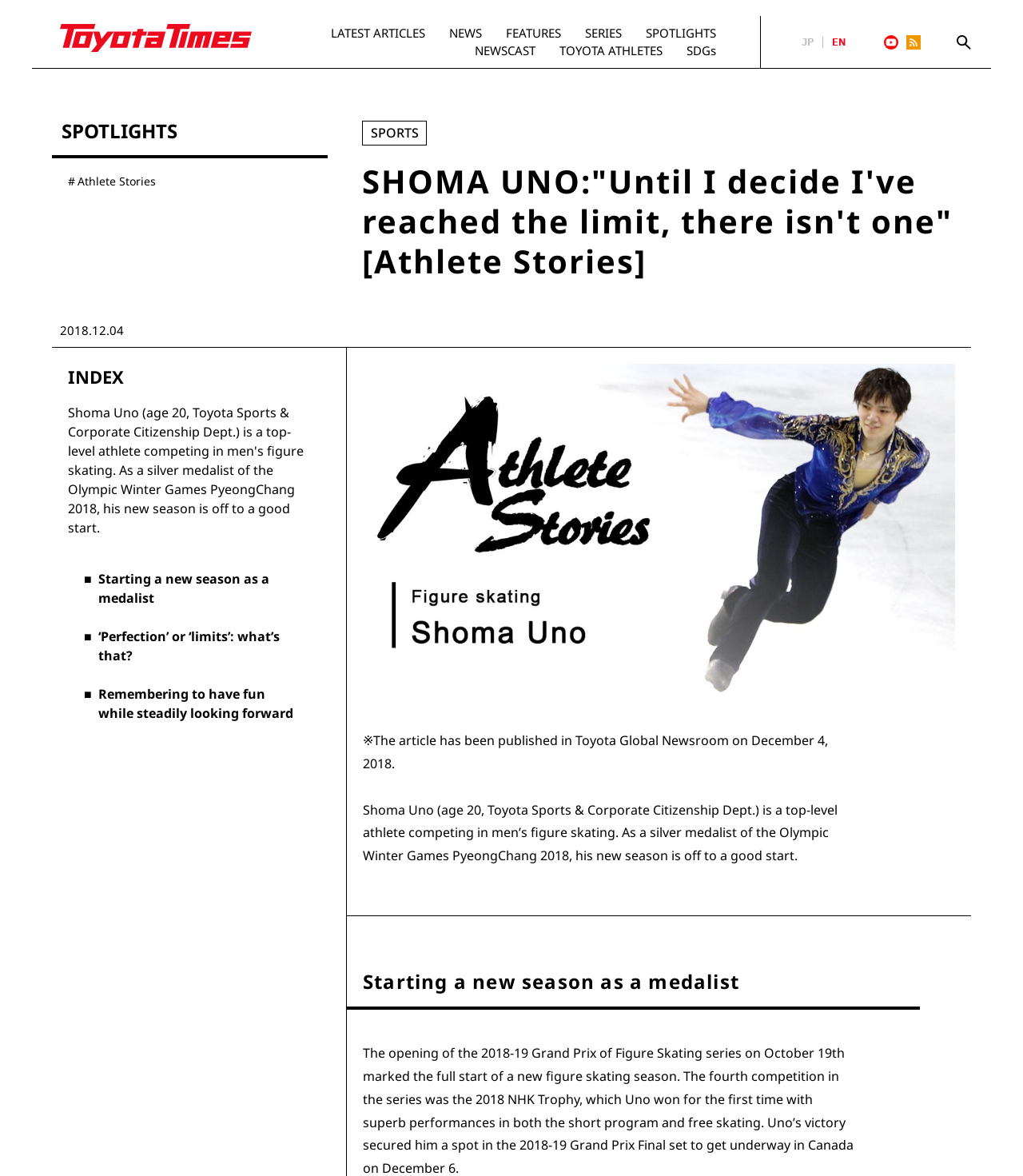How many links are there in the top navigation menu?
Answer the question with just one word or phrase using the image.

7